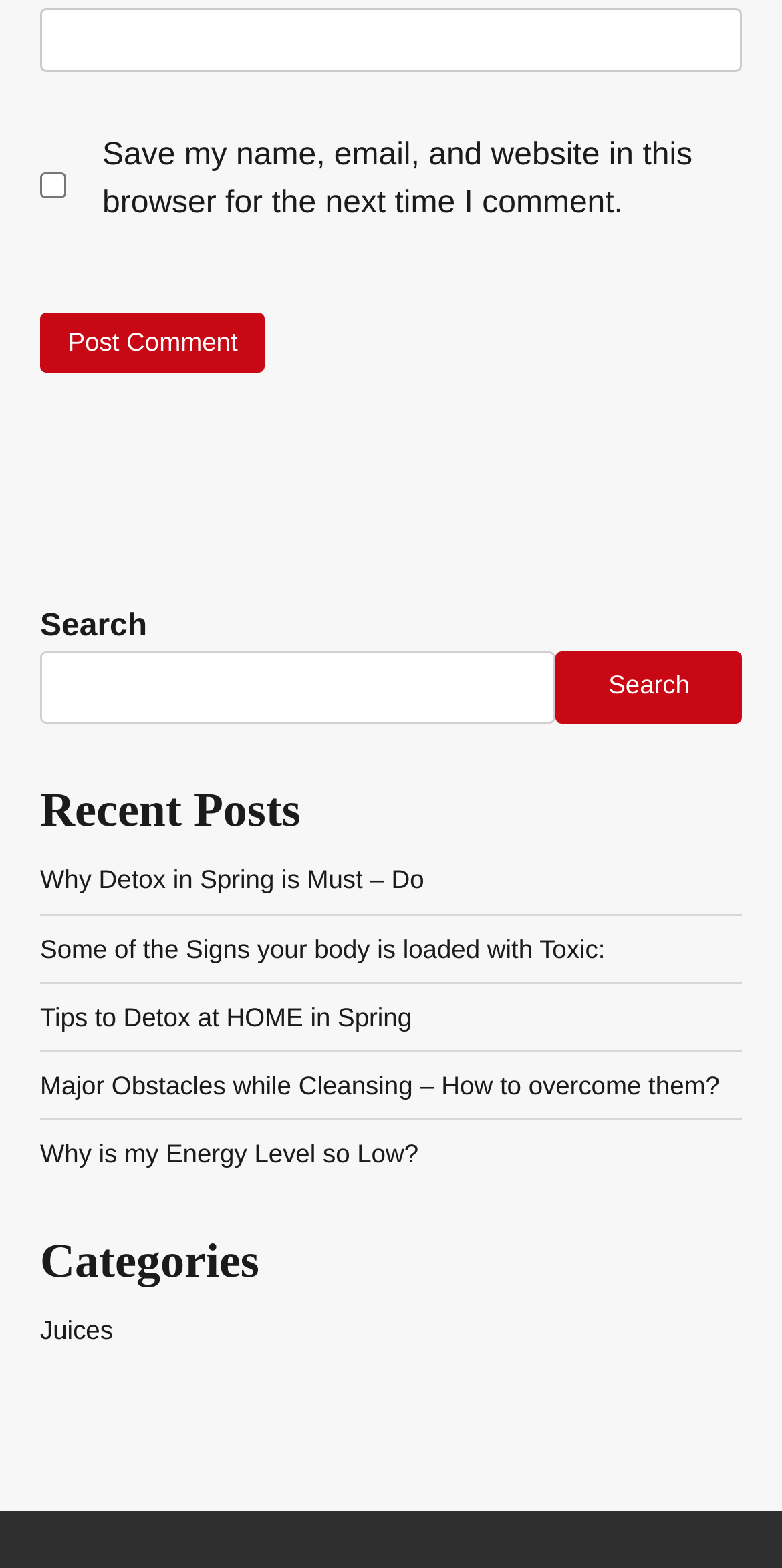Please determine the bounding box coordinates for the UI element described here. Use the format (top-left x, top-left y, bottom-right x, bottom-right y) with values bounded between 0 and 1: Legal

None